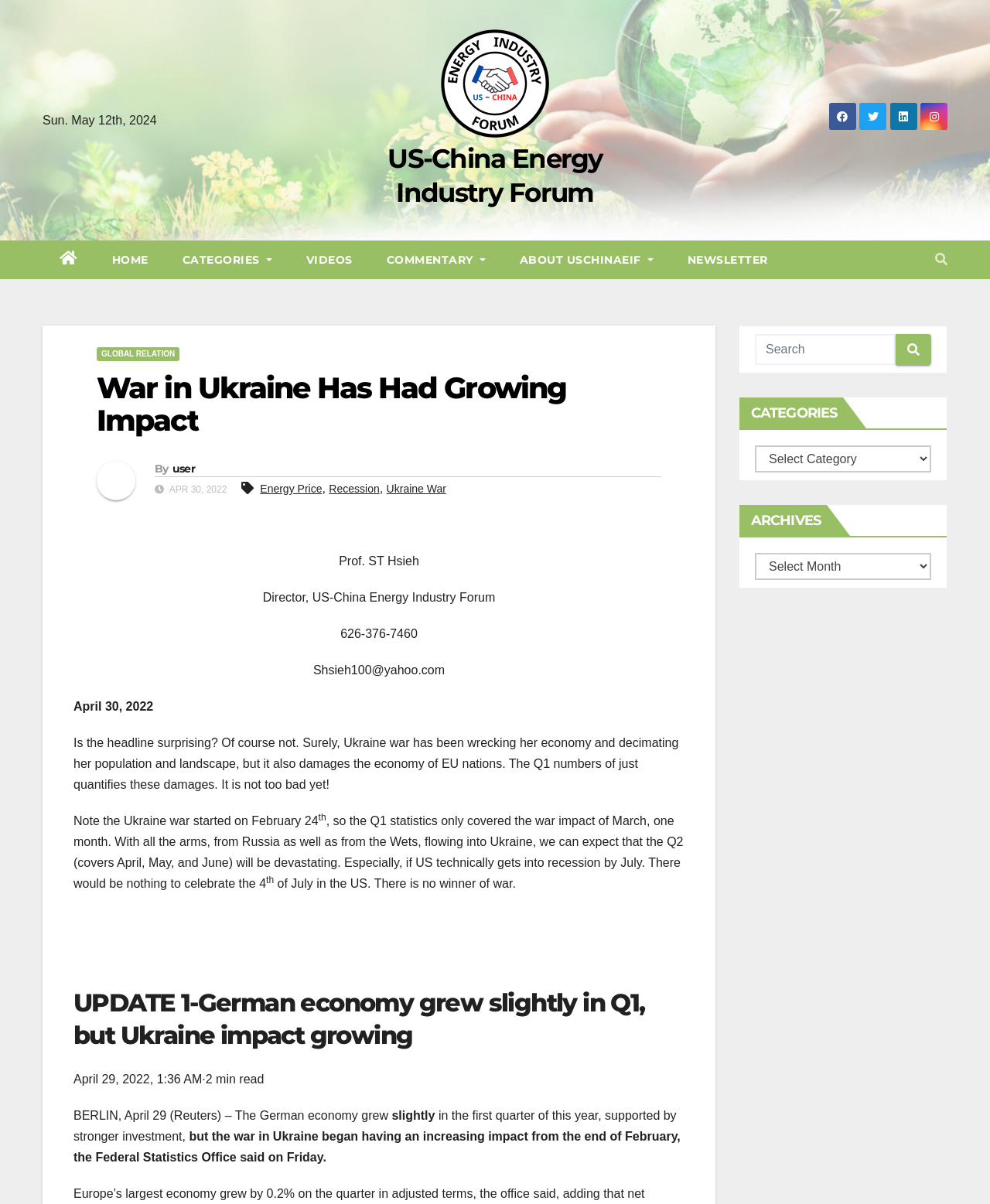Identify the bounding box of the HTML element described as: "parent_node: US-China Energy Industry Forum".

[0.441, 0.021, 0.559, 0.118]